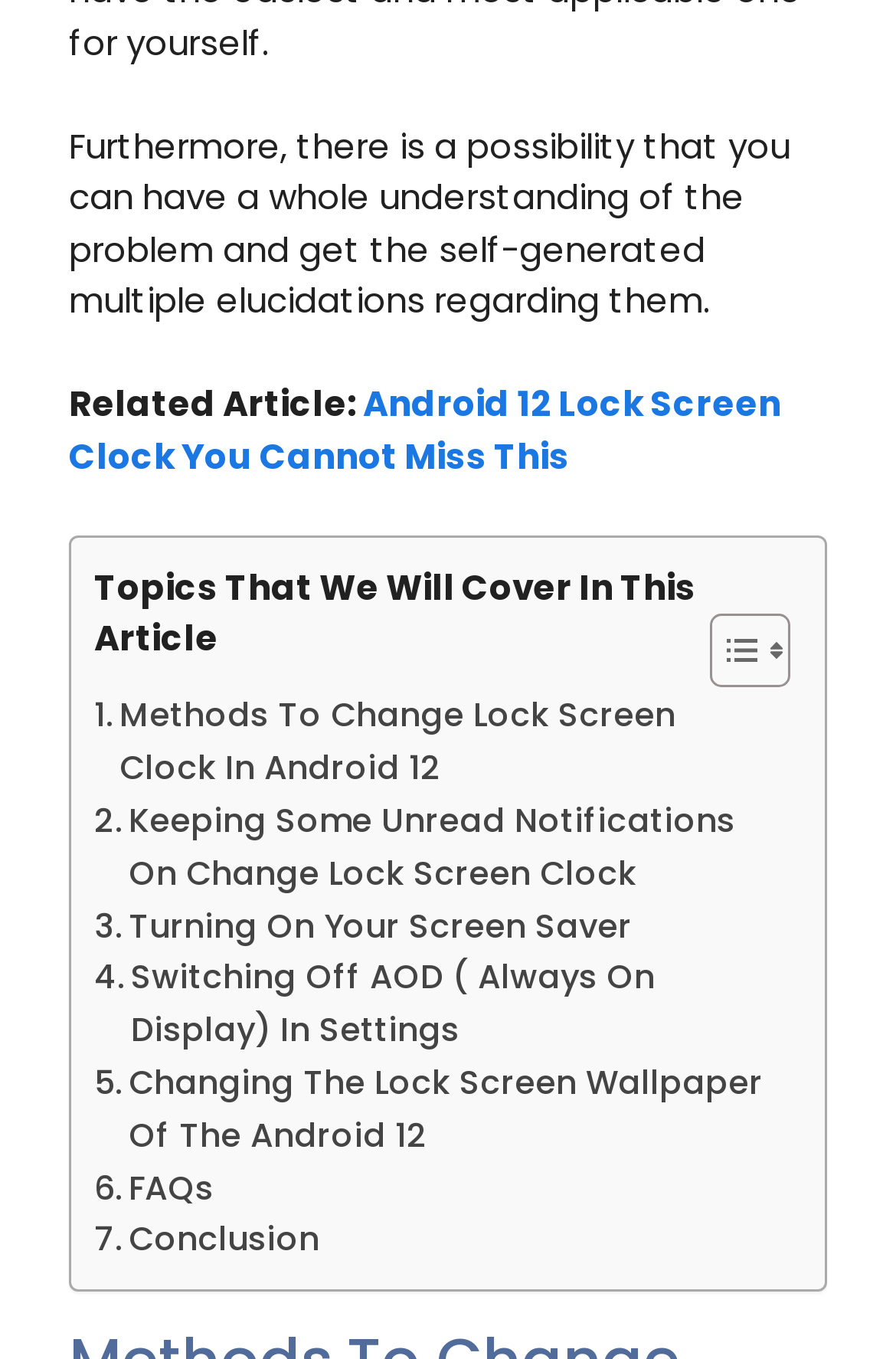Please determine the bounding box coordinates of the clickable area required to carry out the following instruction: "Read the conclusion". The coordinates must be four float numbers between 0 and 1, represented as [left, top, right, bottom].

[0.105, 0.894, 0.356, 0.932]